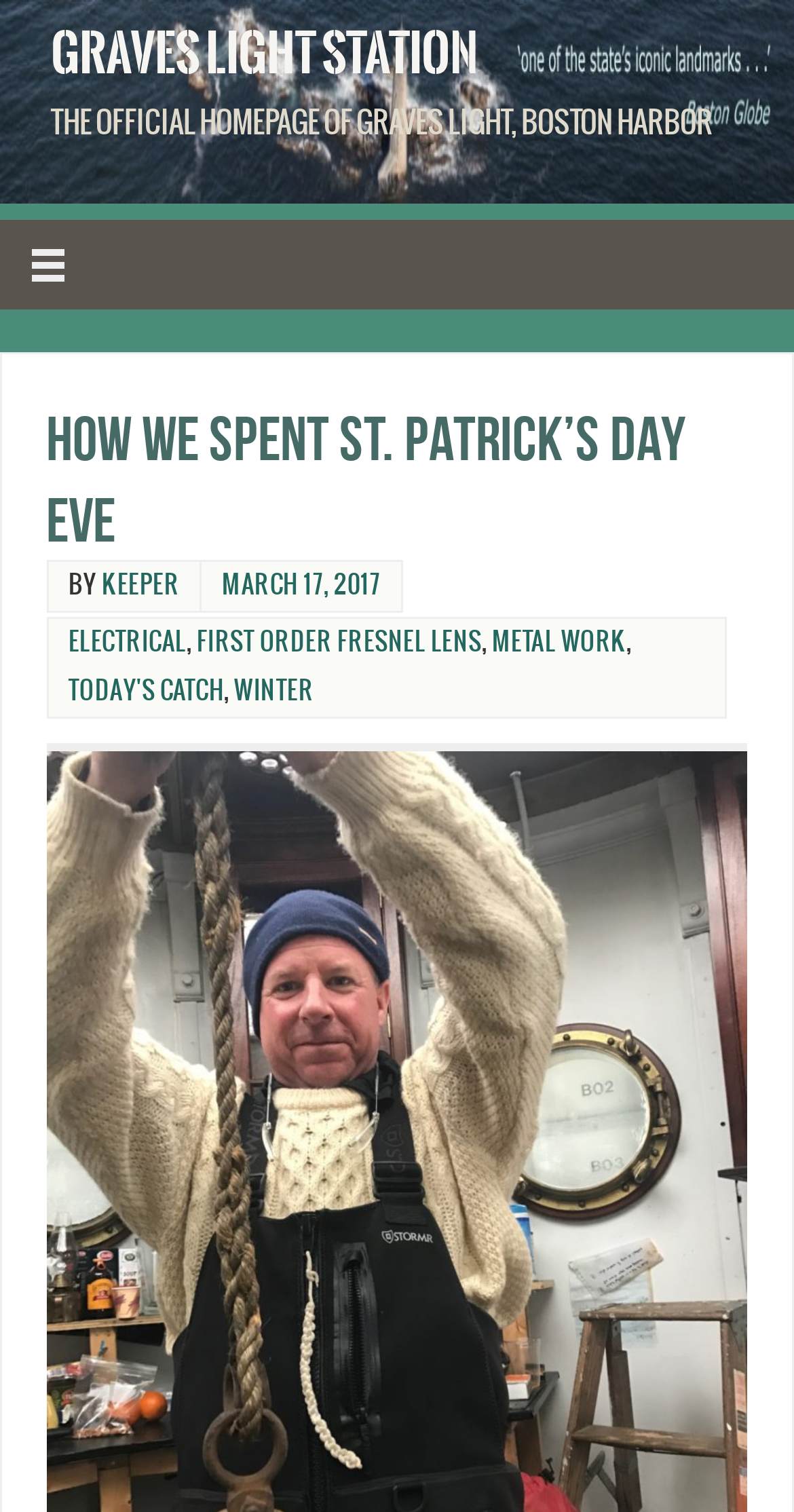Bounding box coordinates must be specified in the format (top-left x, top-left y, bottom-right x, bottom-right y). All values should be floating point numbers between 0 and 1. What are the bounding box coordinates of the UI element described as: Graves Light Station

[0.064, 0.013, 0.603, 0.057]